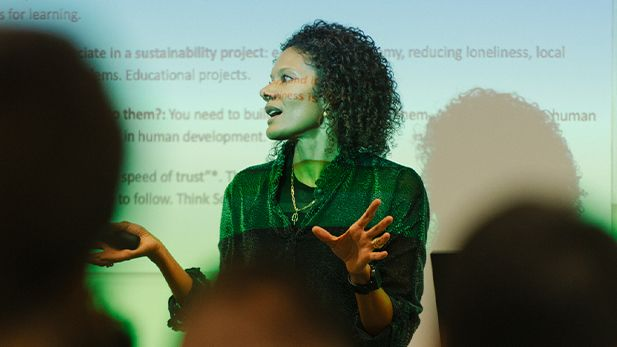Describe all the elements in the image with great detail.

In this engaging scene, a speaker passionately presents in front of an audience, illustrating her points with expressive hand gestures. She is dressed in a stylish green blouse, exuding enthusiasm as she discusses strategies related to sustainability and community development, including building trust in human connections. The backdrop features text that reinforces her message, indicating a focus on educational projects and the importance of fostering human development through collaboration and support. The audience, partially visible, appears to be attentively listening, highlighting the interactive nature of the session. This image captures a moment of inspiration and learning, emphasizing the significance of dialogue in addressing societal challenges.